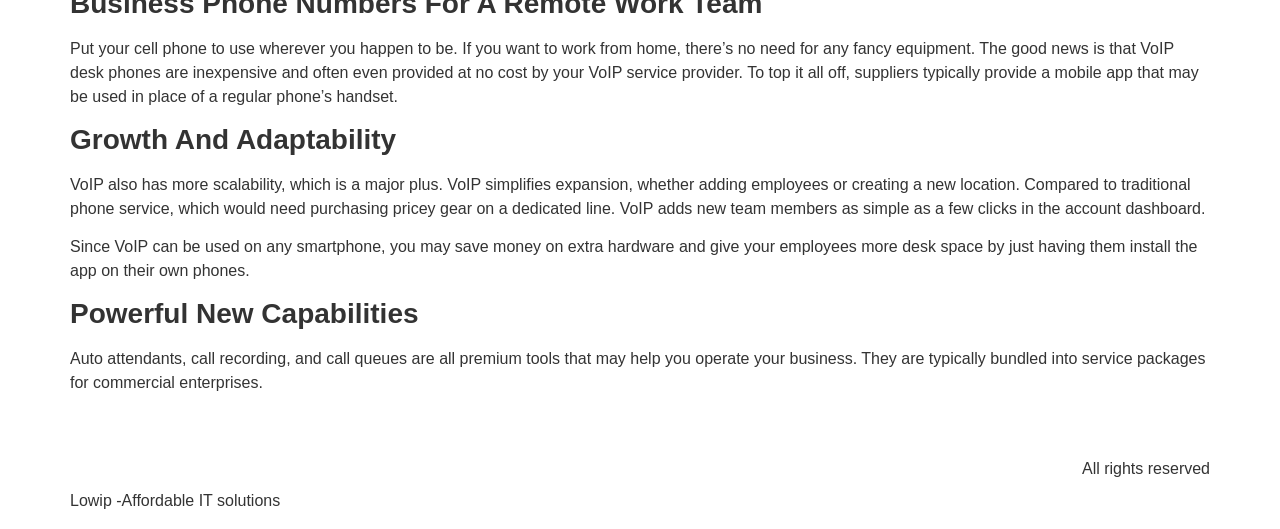Using details from the image, please answer the following question comprehensively:
What is the main advantage of VoIP?

According to the webpage, VoIP has more scalability, which is a major plus. It simplifies expansion, whether adding employees or creating a new location, compared to traditional phone service.